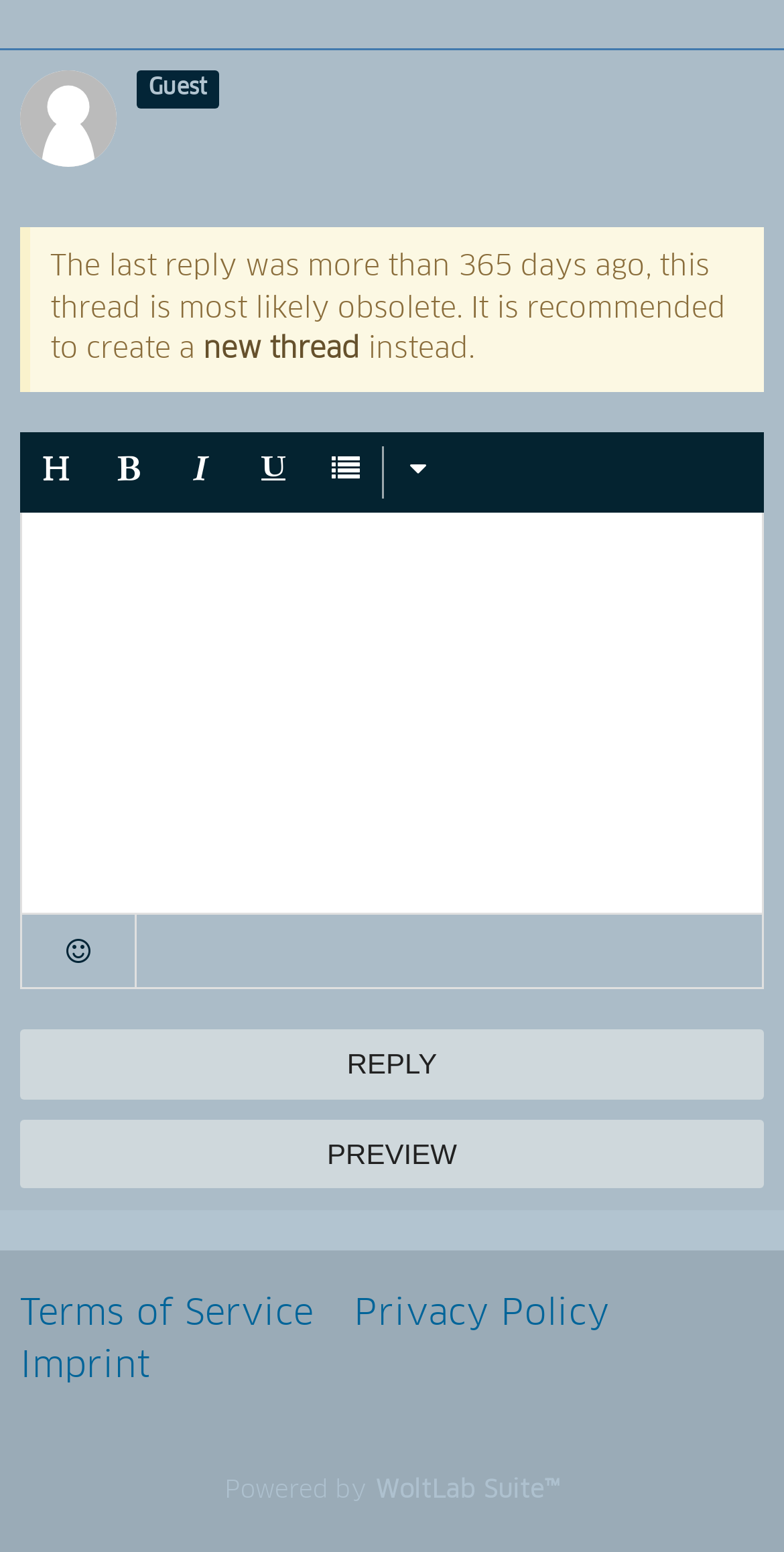Determine the bounding box coordinates of the region that needs to be clicked to achieve the task: "Click on the '' button".

[0.026, 0.279, 0.118, 0.33]